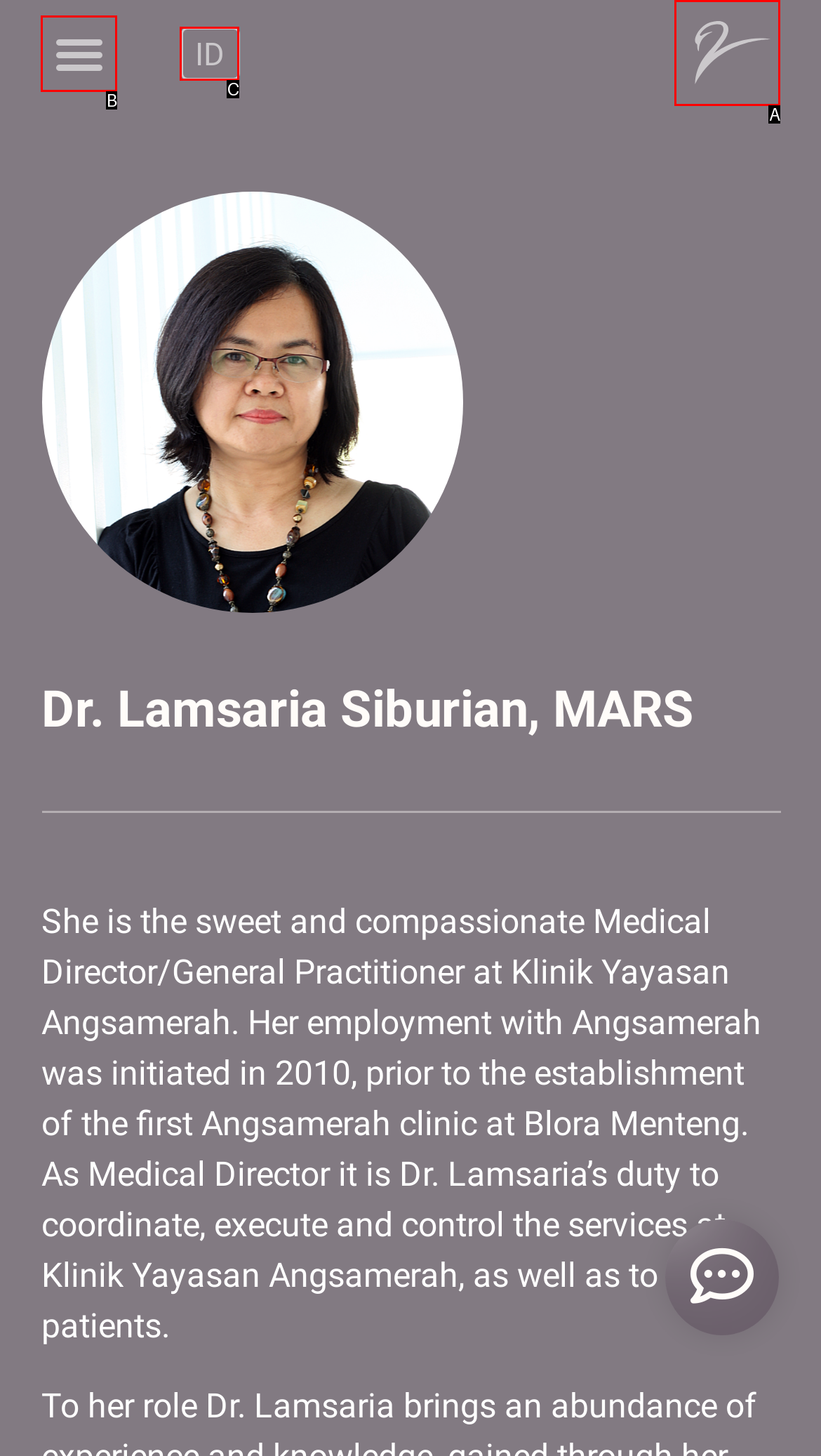From the choices provided, which HTML element best fits the description: .st0{fill:none;}? Answer with the appropriate letter.

A